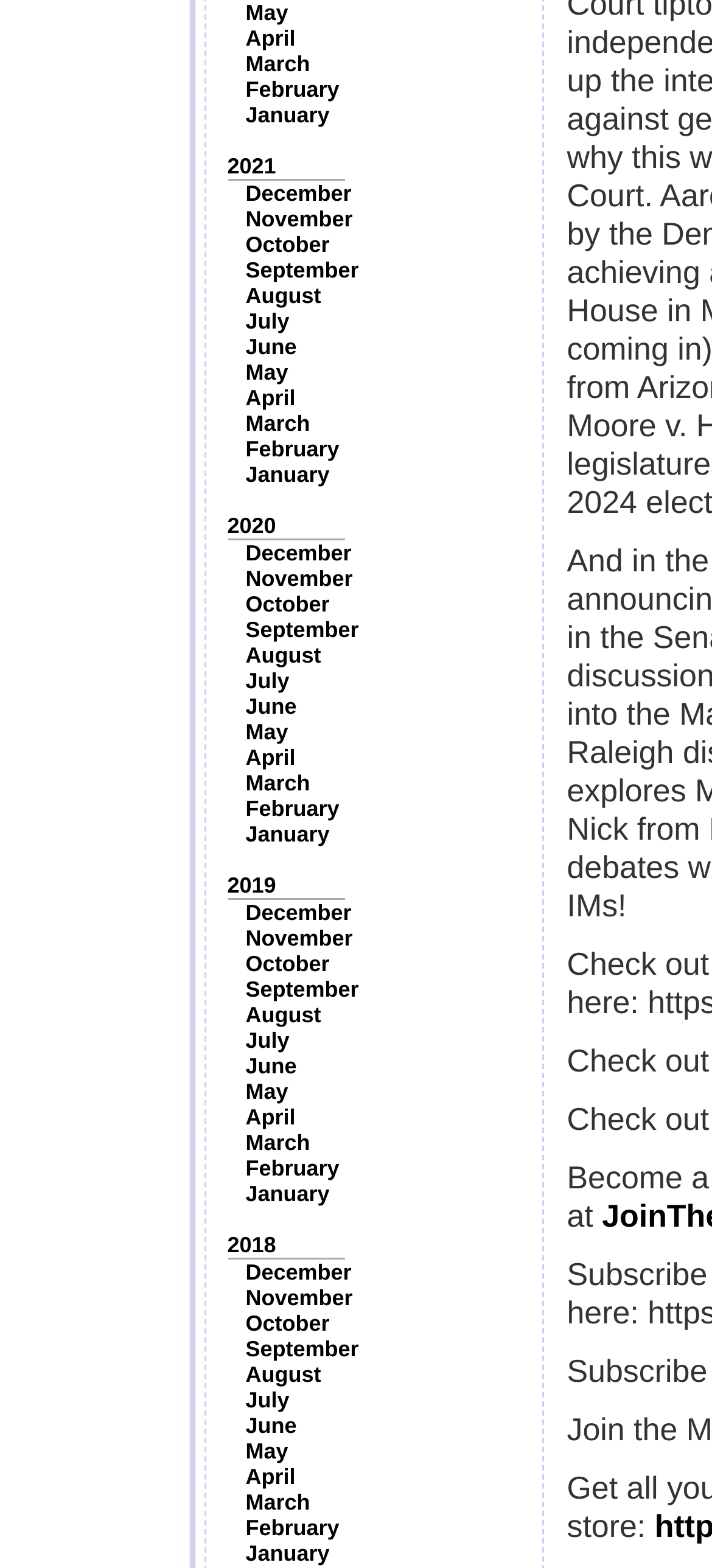Kindly respond to the following question with a single word or a brief phrase: 
What is the earliest year listed?

2018